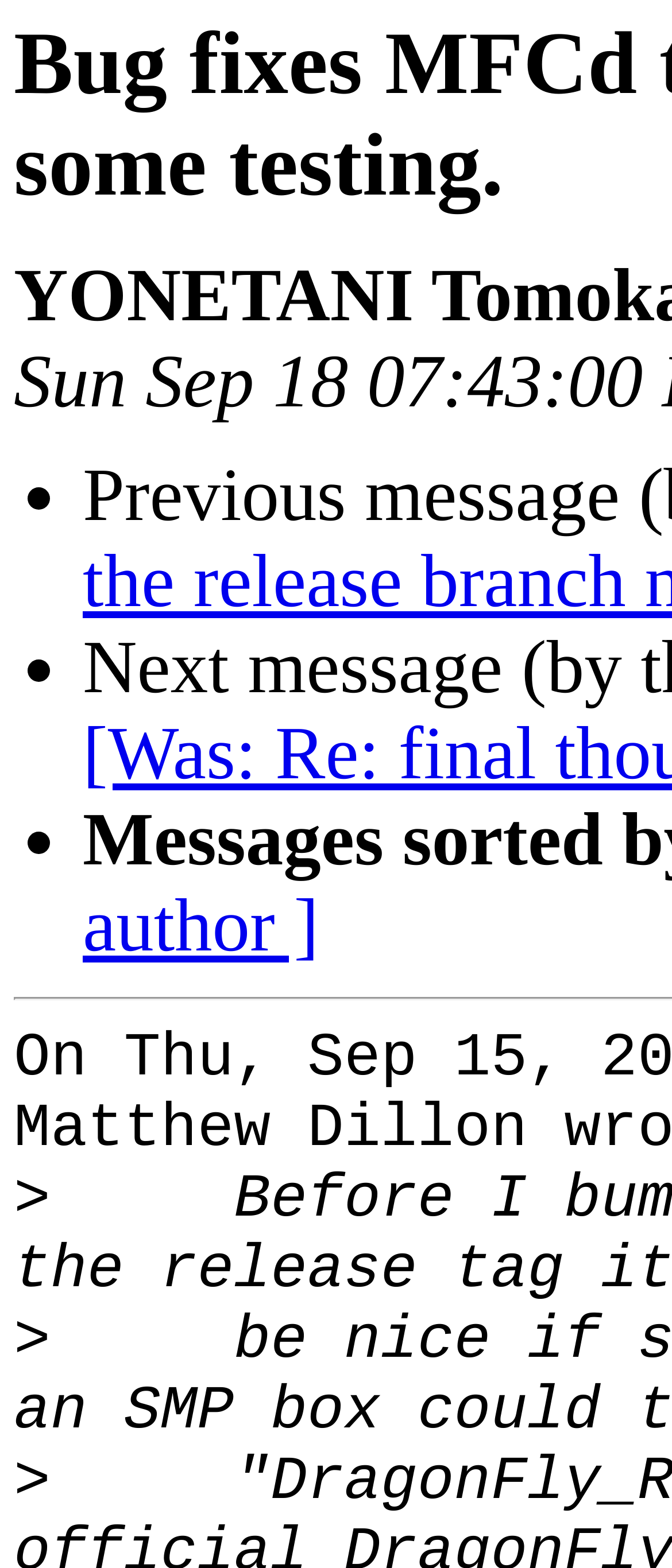What is the principal heading displayed on the webpage?

Bug fixes MFCd to the release branch need some testing.